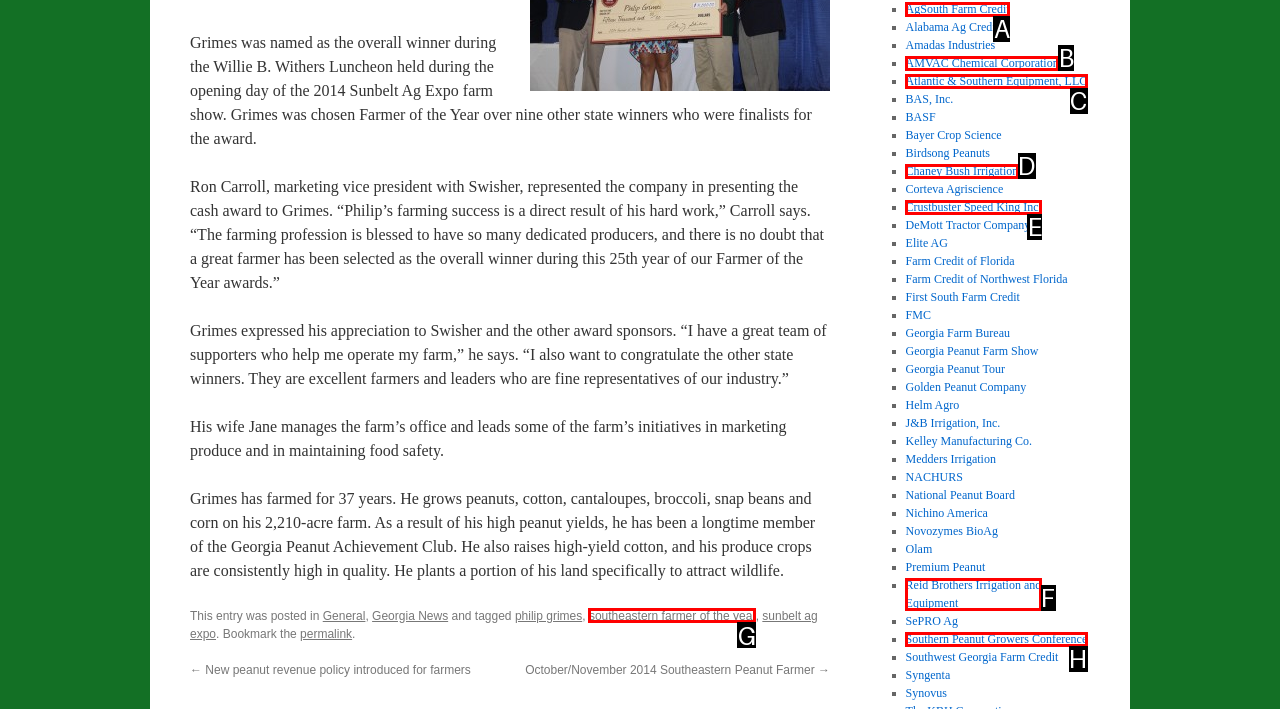Look at the description: Atlantic & Southern Equipment, LLC
Determine the letter of the matching UI element from the given choices.

C